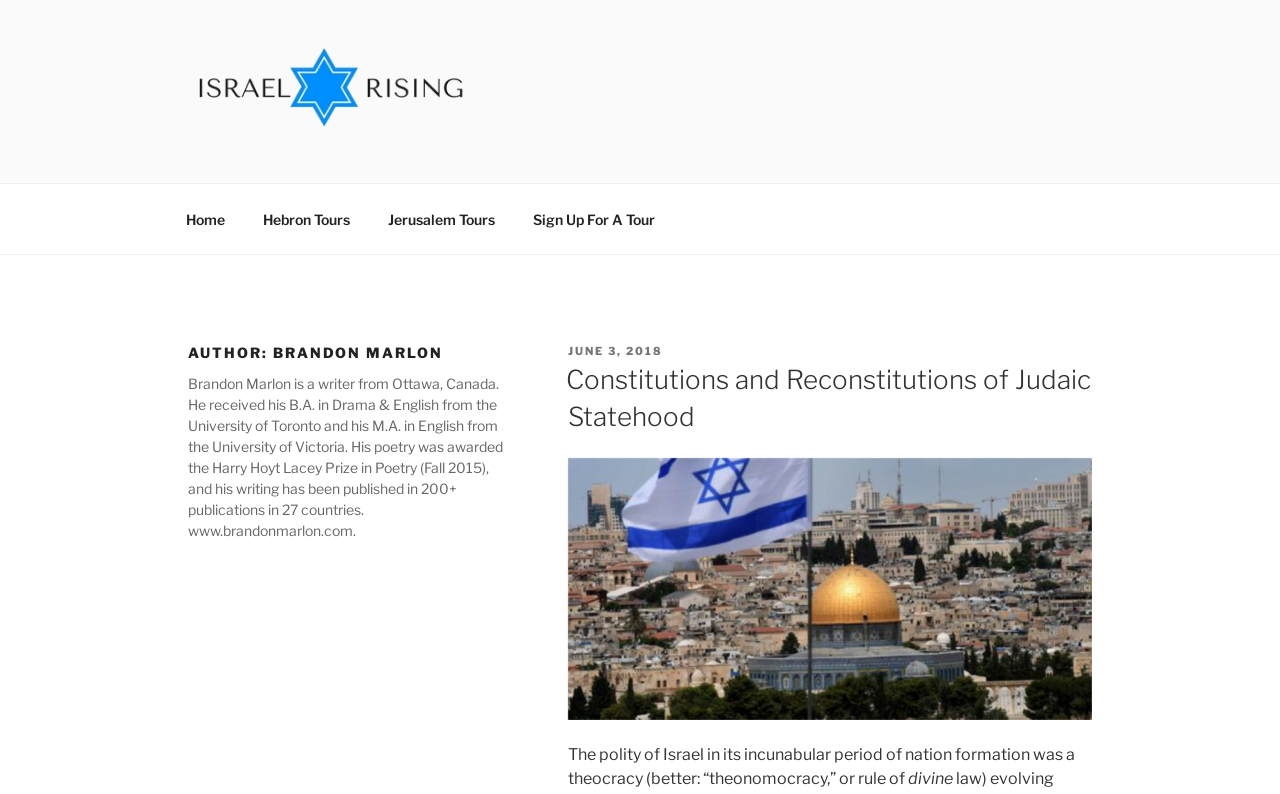Give a one-word or short phrase answer to this question: 
When was the article posted?

June 3, 2018